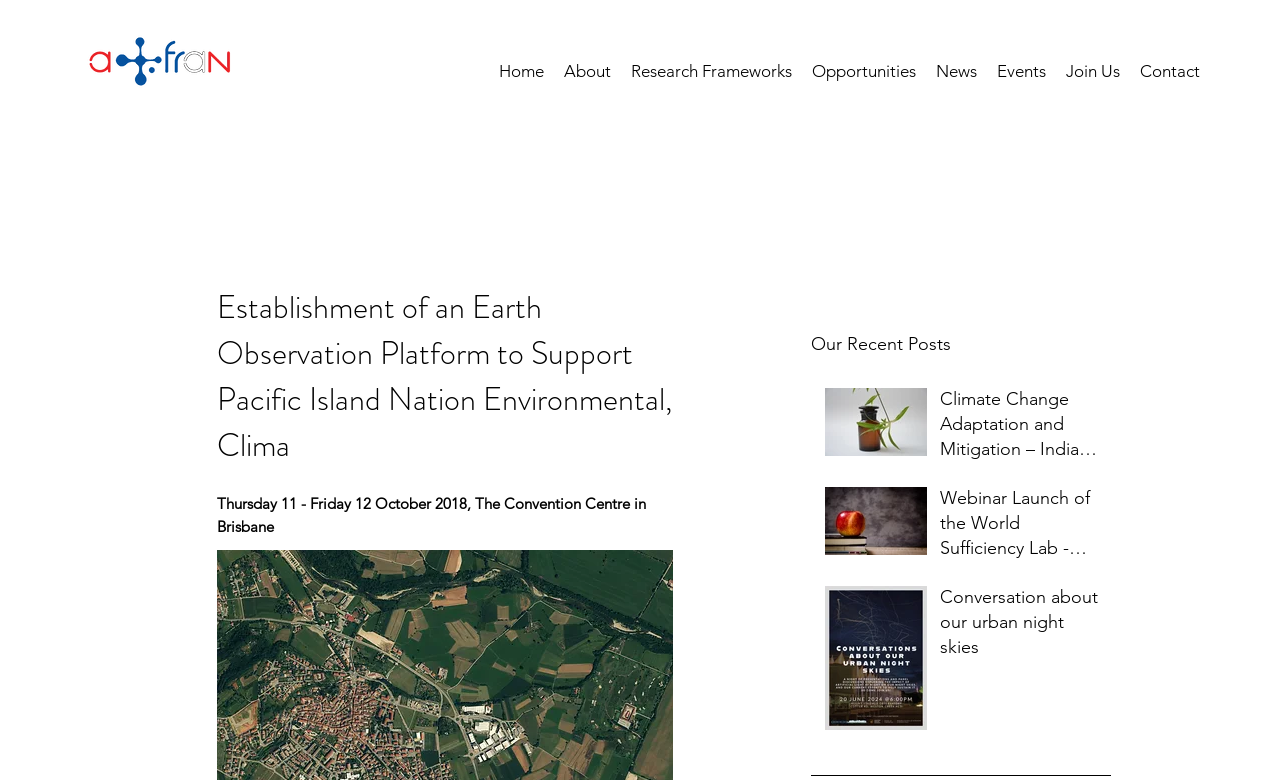Please specify the bounding box coordinates of the clickable section necessary to execute the following command: "Read the post about Climate Change Adaptation and Mitigation".

[0.734, 0.496, 0.859, 0.603]